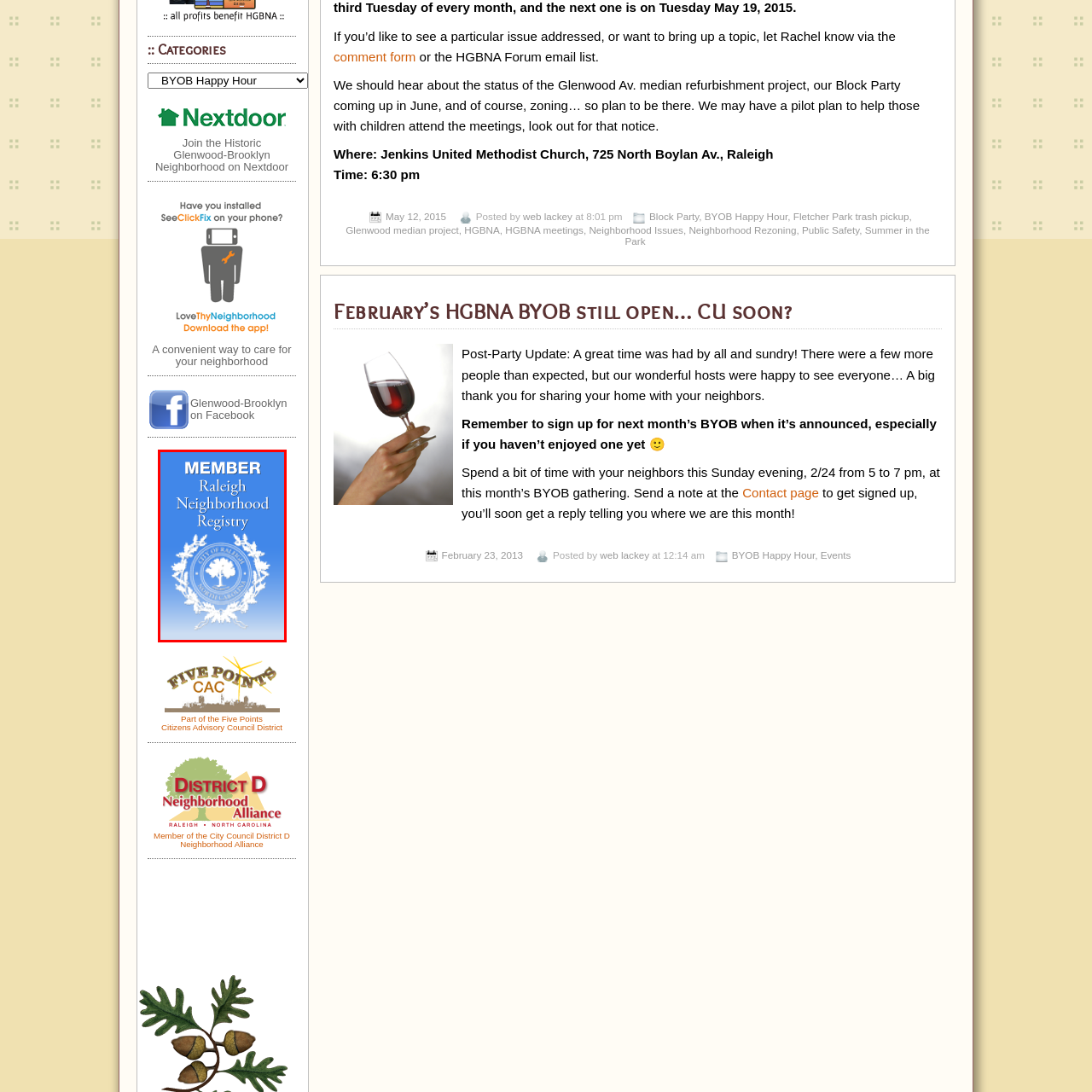Give an in-depth description of the picture inside the red marked area.

The image features a badge design symbolizing membership in the Raleigh Neighborhood Registry. The background is a gradient of blue shades, creating a calming effect. Prominently displayed at the top is the word "MEMBER" in bold white font, indicating the significance of the credential. Below this, in slightly smaller text, it states "Raleigh Neighborhood Registry," reinforcing the affiliation with the community.

The emblem at the center showcases a stylized tree, representing growth and connection within the neighborhood, and is encircled by a decorative border that adds an element of elegance. This badge serves to identify individuals as active participants in Raleigh's community initiatives, highlighting their commitment to local engagement and neighborhood improvement efforts.